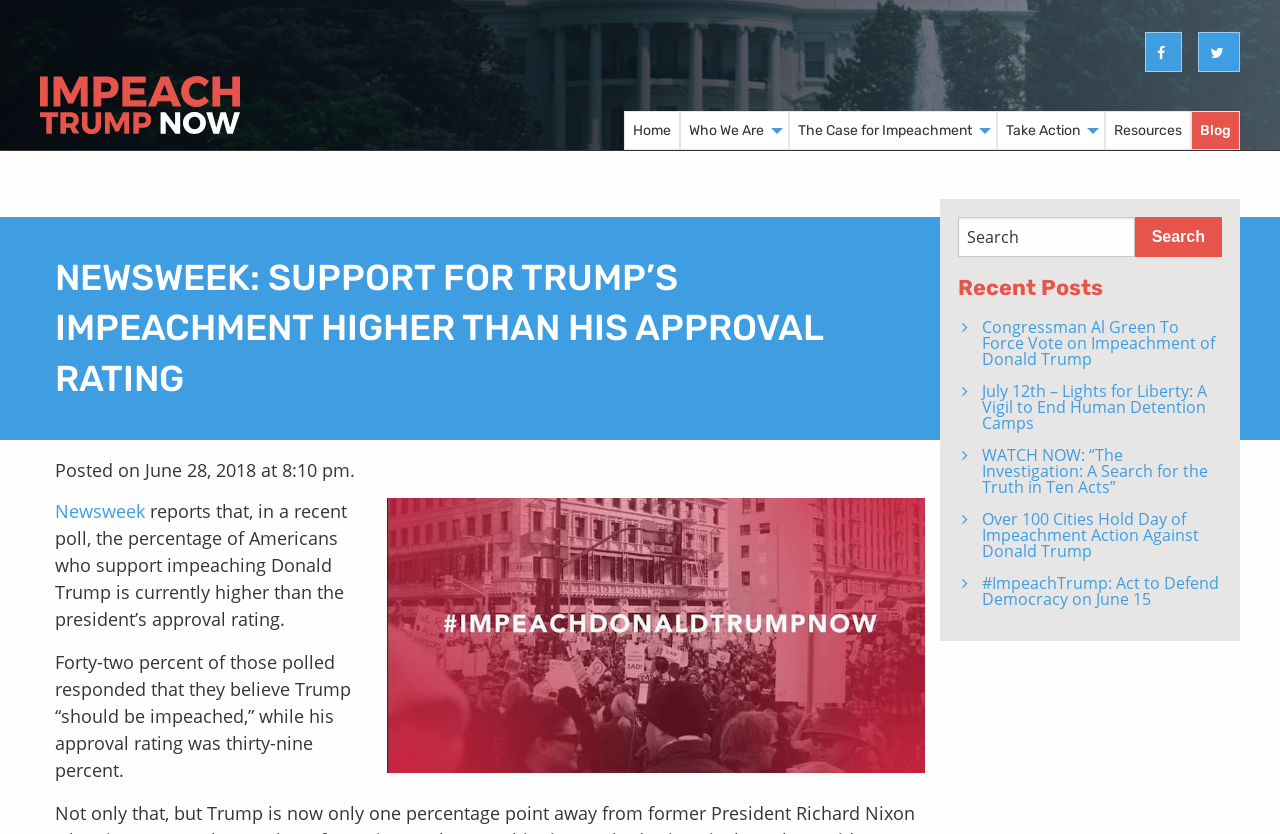Please determine the bounding box coordinates of the element to click on in order to accomplish the following task: "Go to the page about The Case for Impeachment". Ensure the coordinates are four float numbers ranging from 0 to 1, i.e., [left, top, right, bottom].

[0.616, 0.134, 0.779, 0.18]